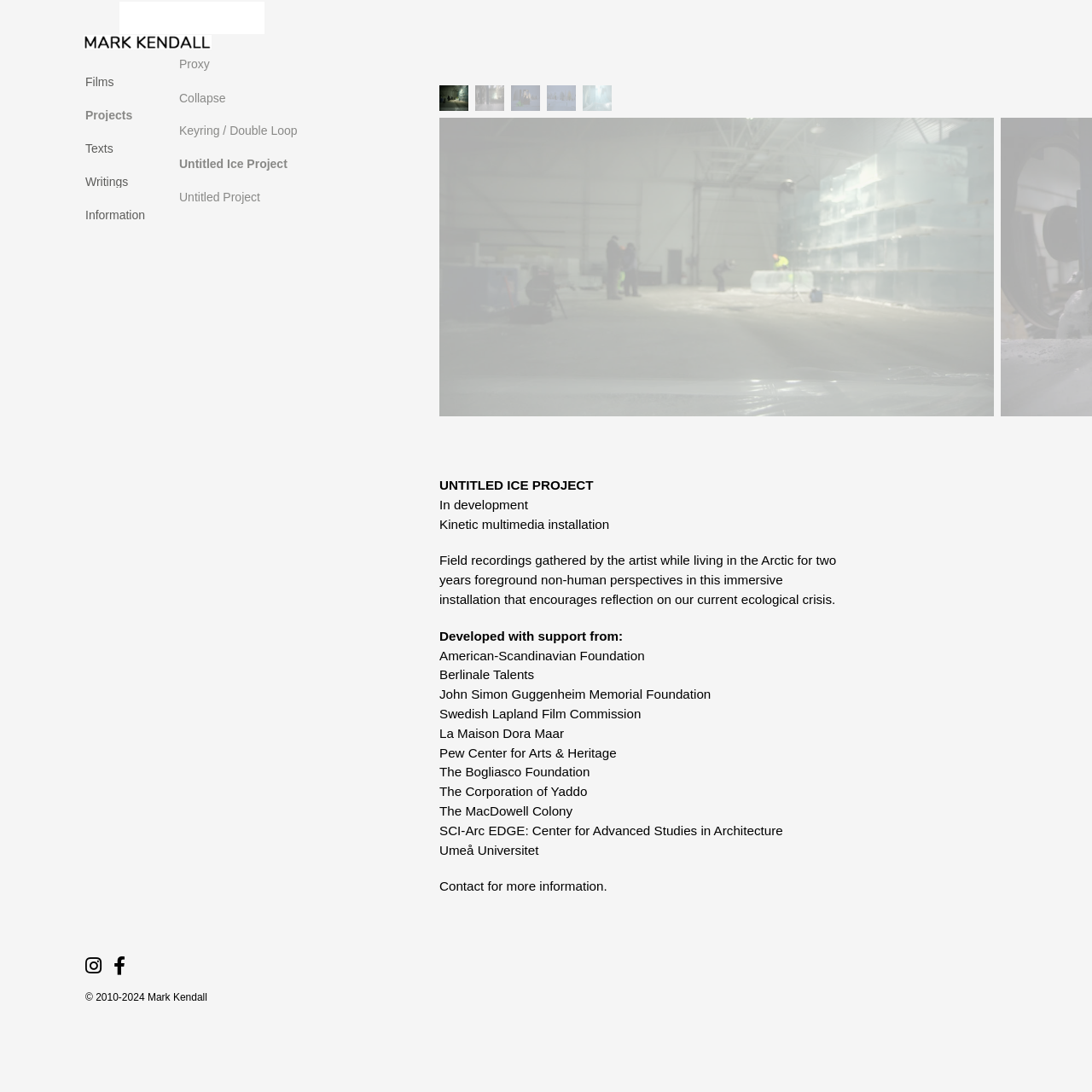Give the bounding box coordinates for the element described as: "Untitled Project".

[0.148, 0.202, 0.34, 0.219]